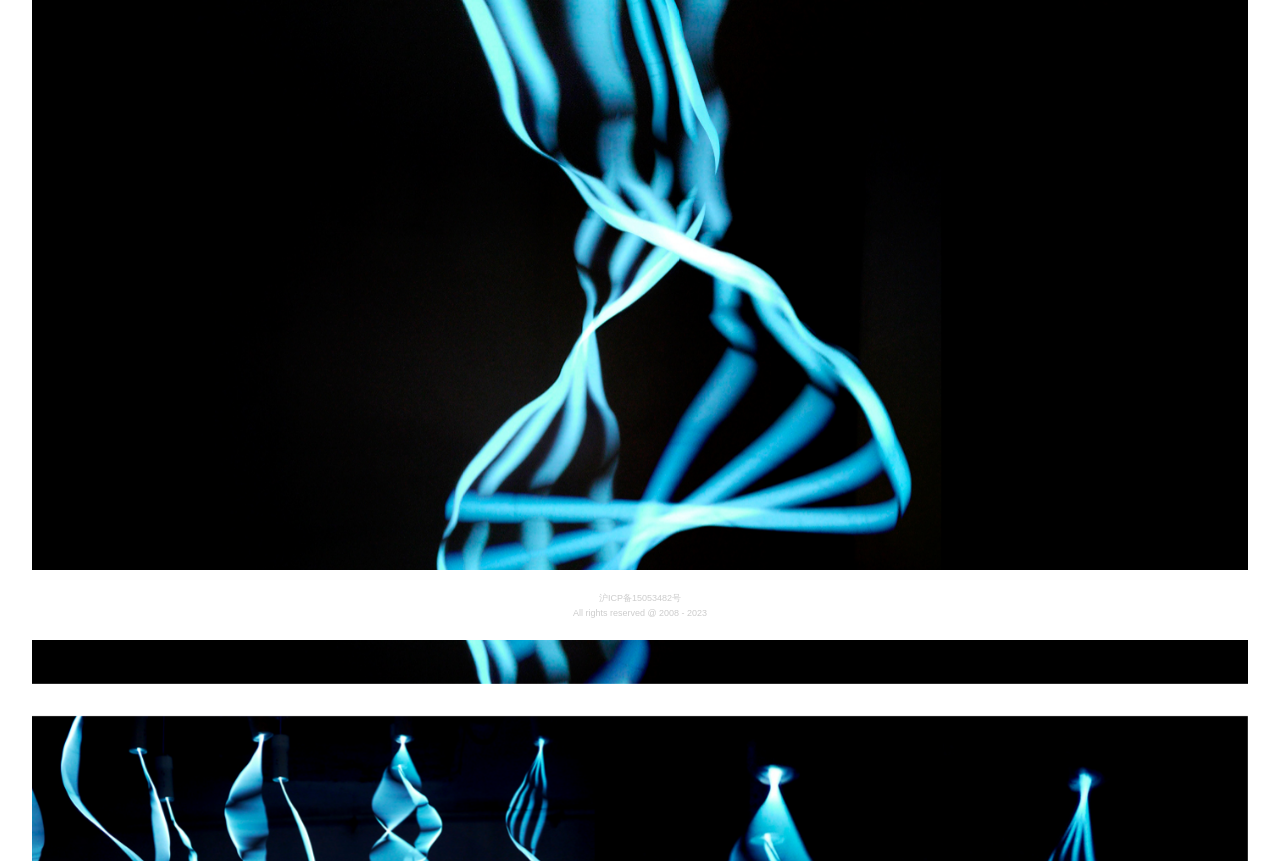Please determine the bounding box of the UI element that matches this description: 沪ICP备15053482号. The coordinates should be given as (top-left x, top-left y, bottom-right x, bottom-right y), with all values between 0 and 1.

[0.468, 0.673, 0.532, 0.701]